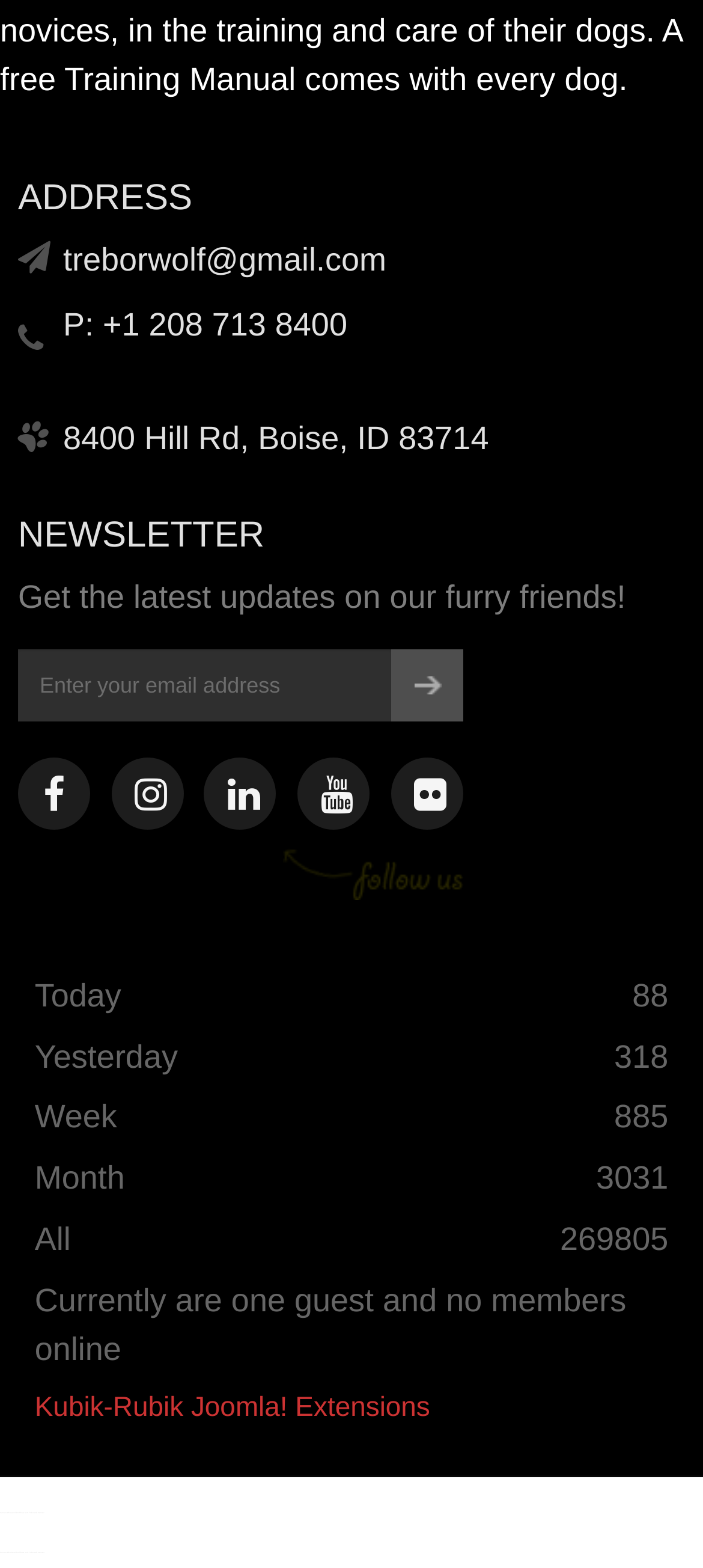What is the current number of guests online?
Give a detailed and exhaustive answer to the question.

The static text element at the bottom of the webpage reads 'Currently are one guest and no members online', indicating that there is one guest currently online.